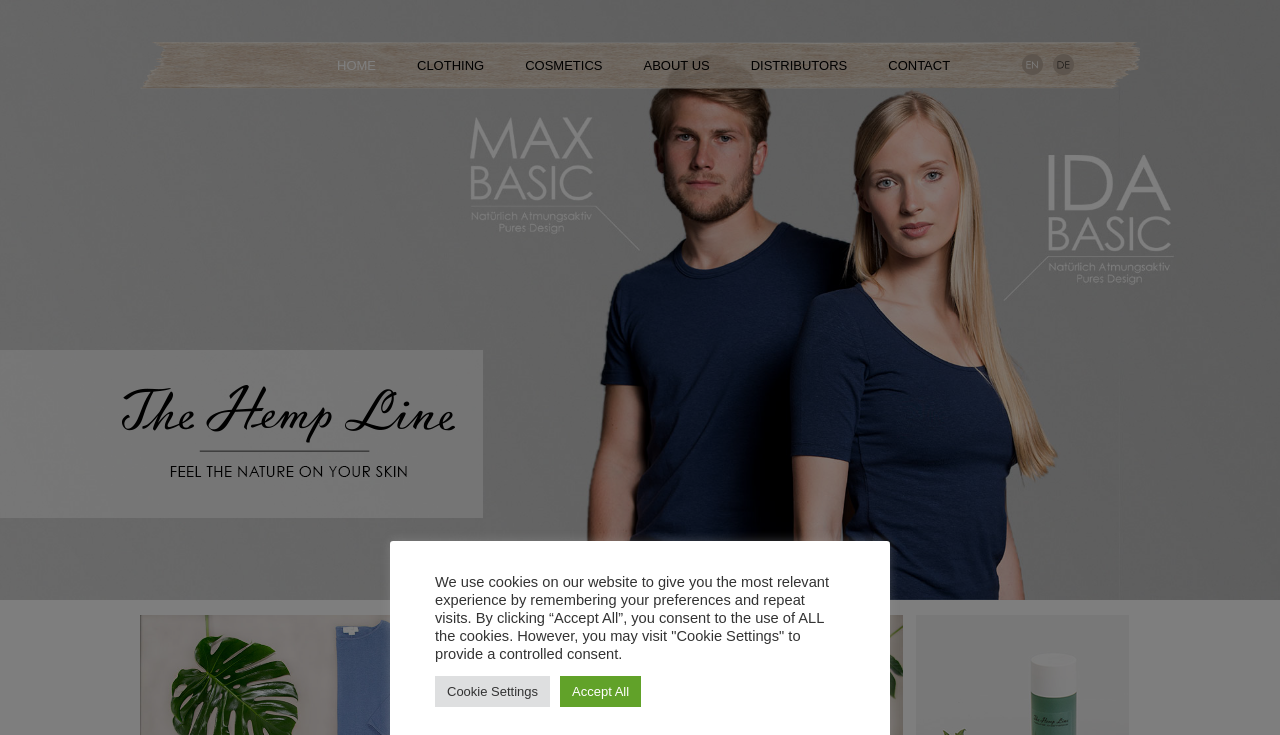Locate the bounding box coordinates of the clickable region to complete the following instruction: "learn about the company."

[0.493, 0.073, 0.564, 0.105]